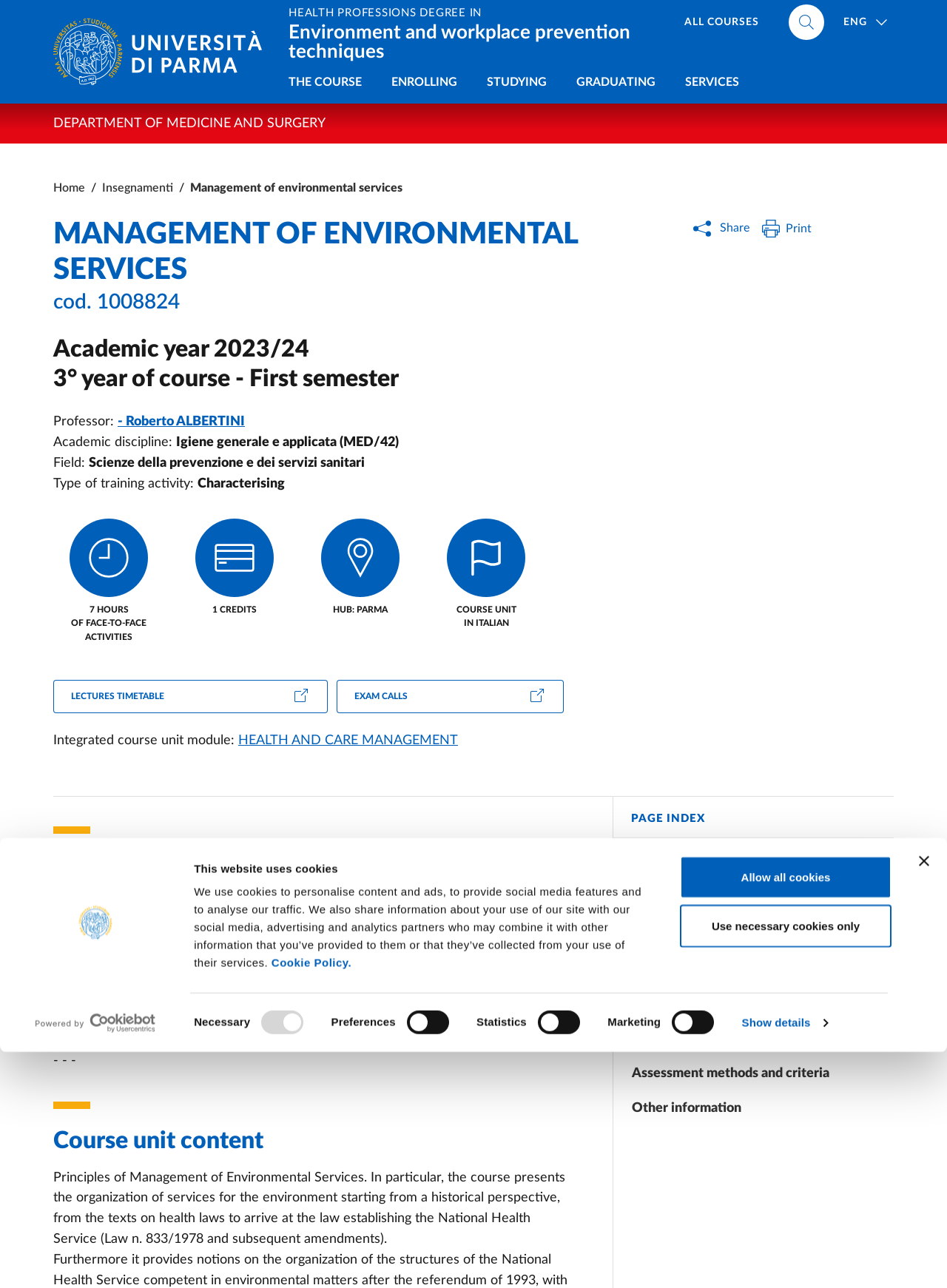Utilize the information from the image to answer the question in detail:
What is the academic discipline of the course?

I found the answer by looking at the course details section, where it lists the academic discipline of the course.